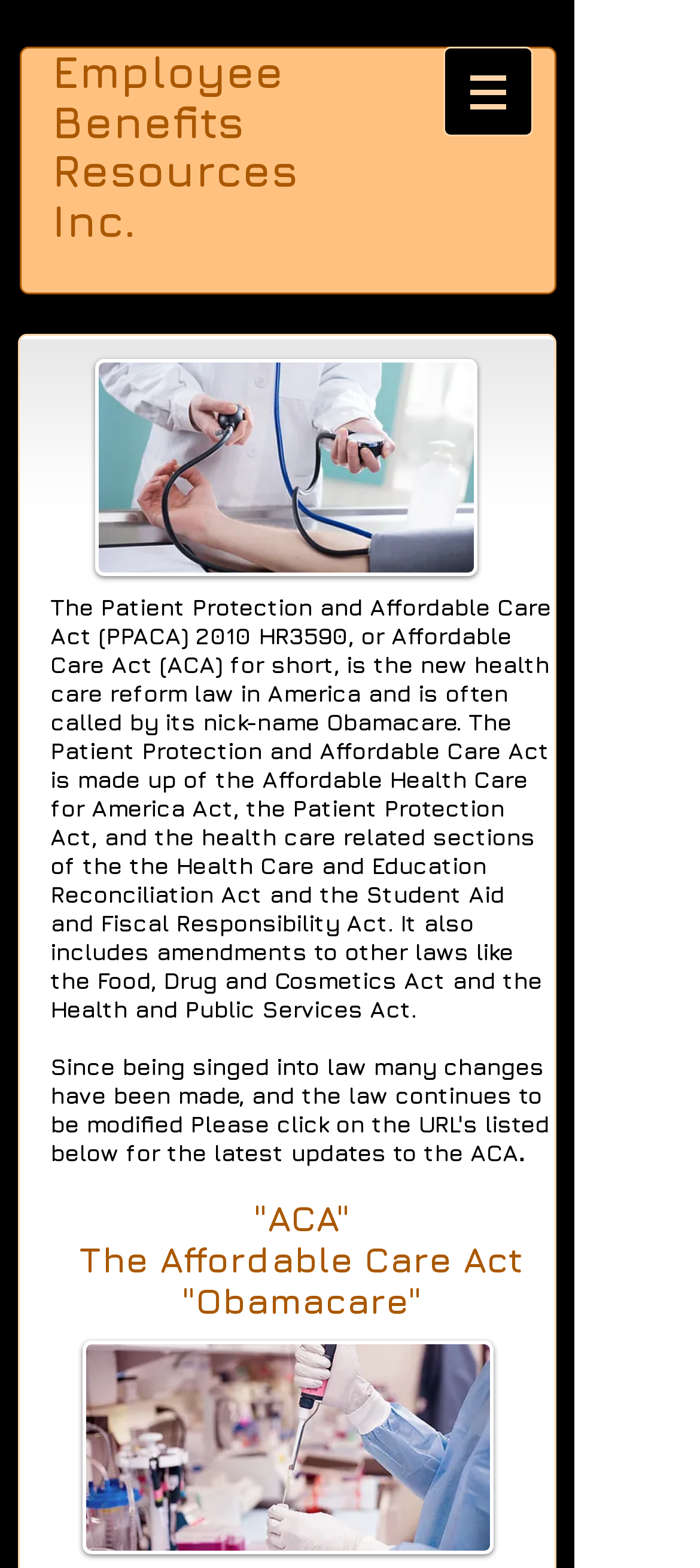Please provide a brief answer to the question using only one word or phrase: 
What is the nickname of the Affordable Care Act?

Obamacare